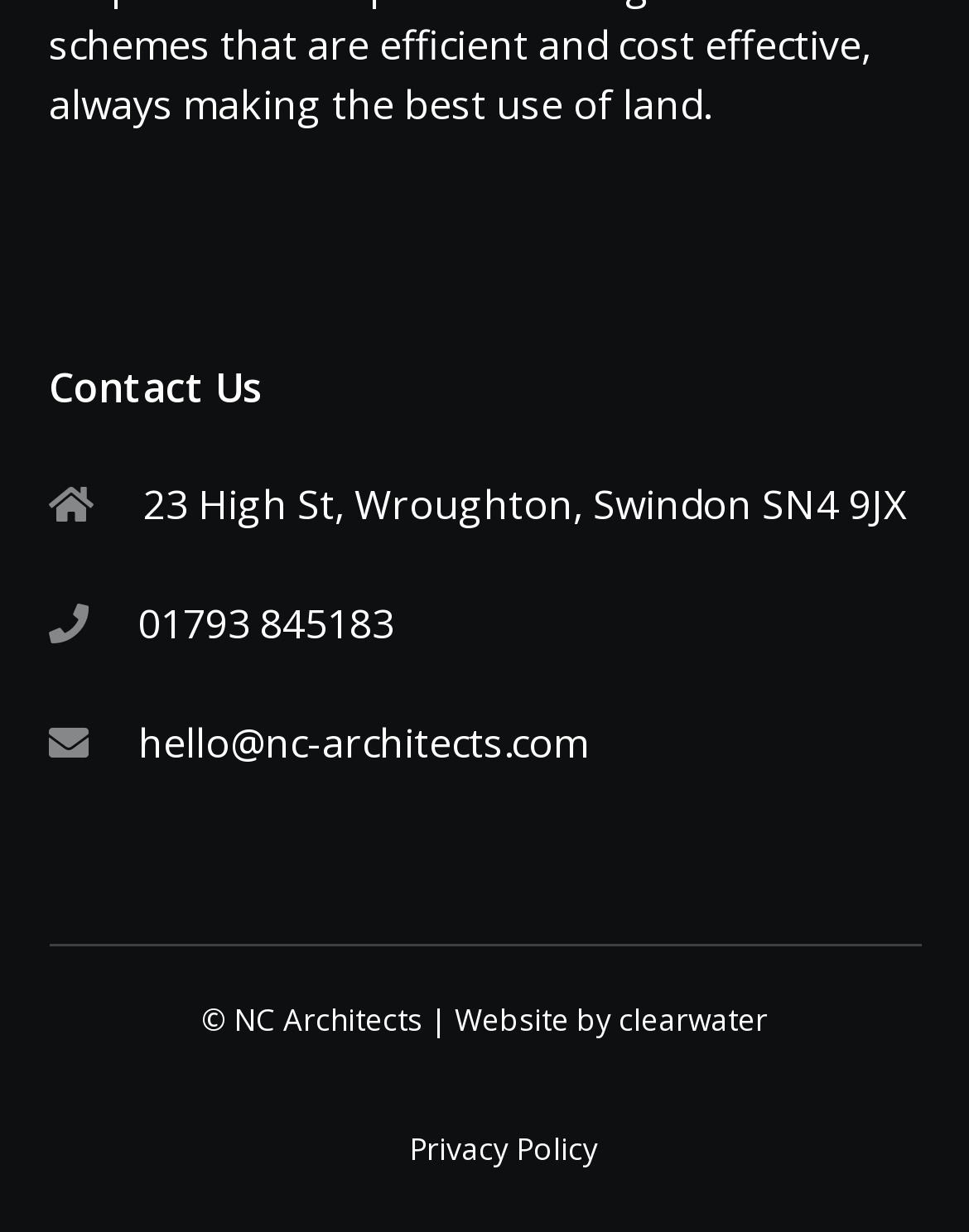Using the description "Privacy Policy", predict the bounding box of the relevant HTML element.

[0.422, 0.915, 0.617, 0.95]